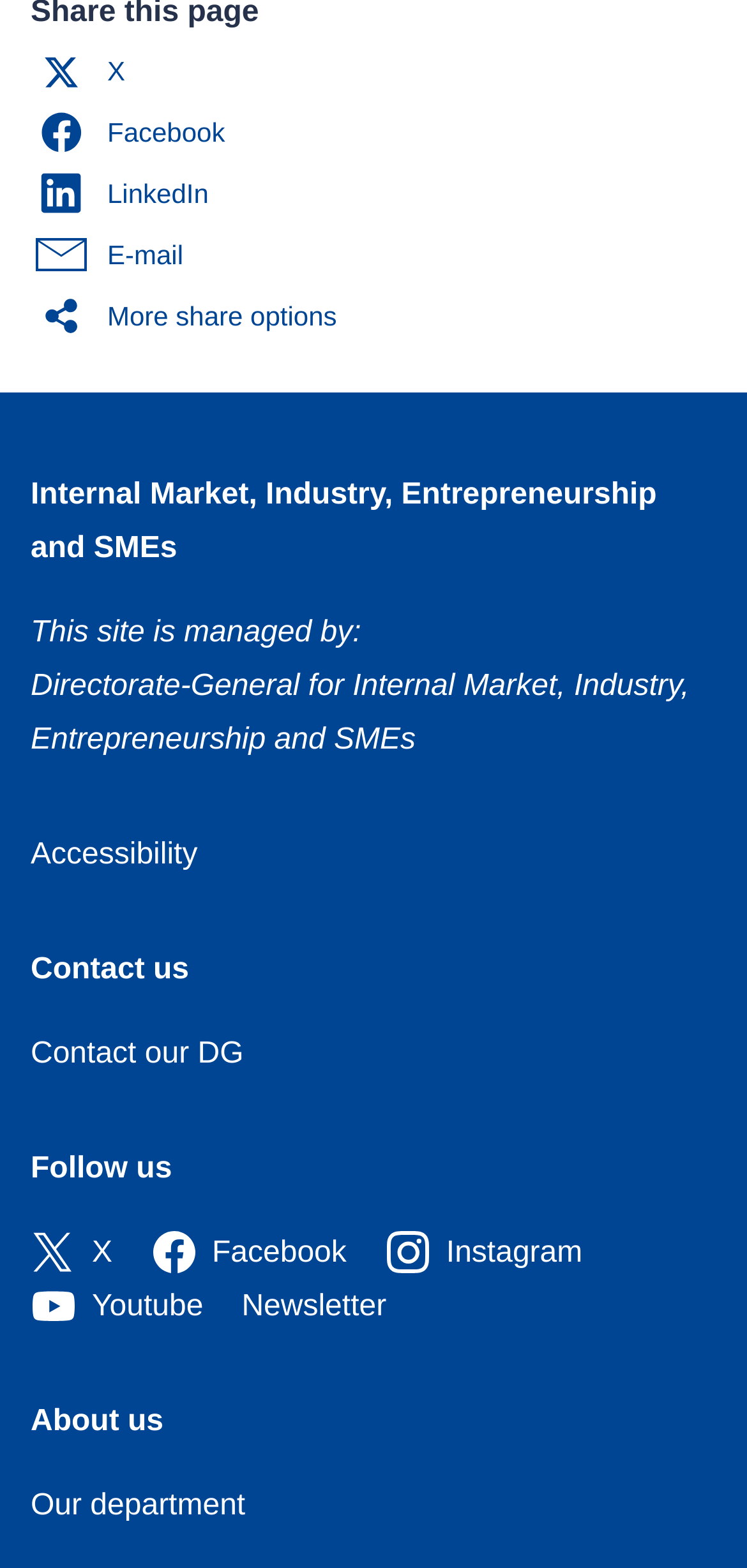Find the bounding box coordinates corresponding to the UI element with the description: "What's on". The coordinates should be formatted as [left, top, right, bottom], with values as floats between 0 and 1.

None